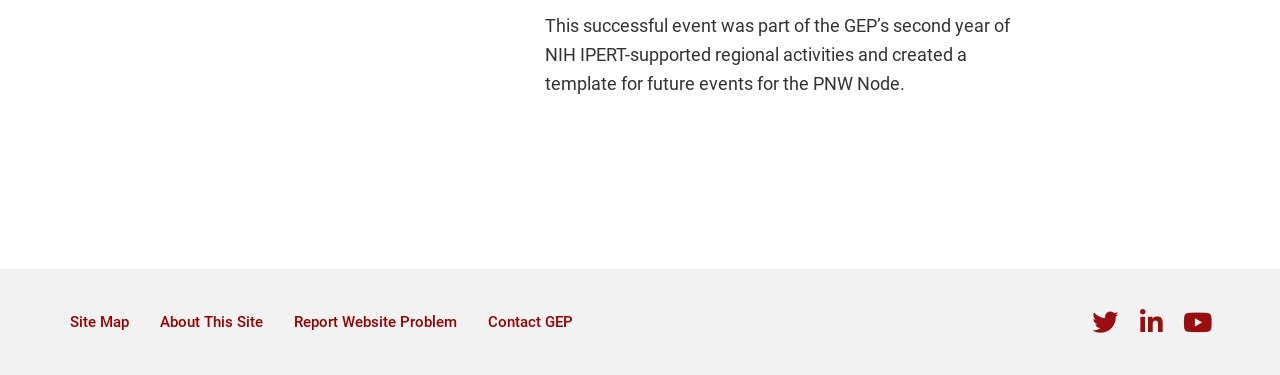Please reply to the following question with a single word or a short phrase:
What social media platforms are linked on the webpage?

Twitter, Linkedin, Youtube